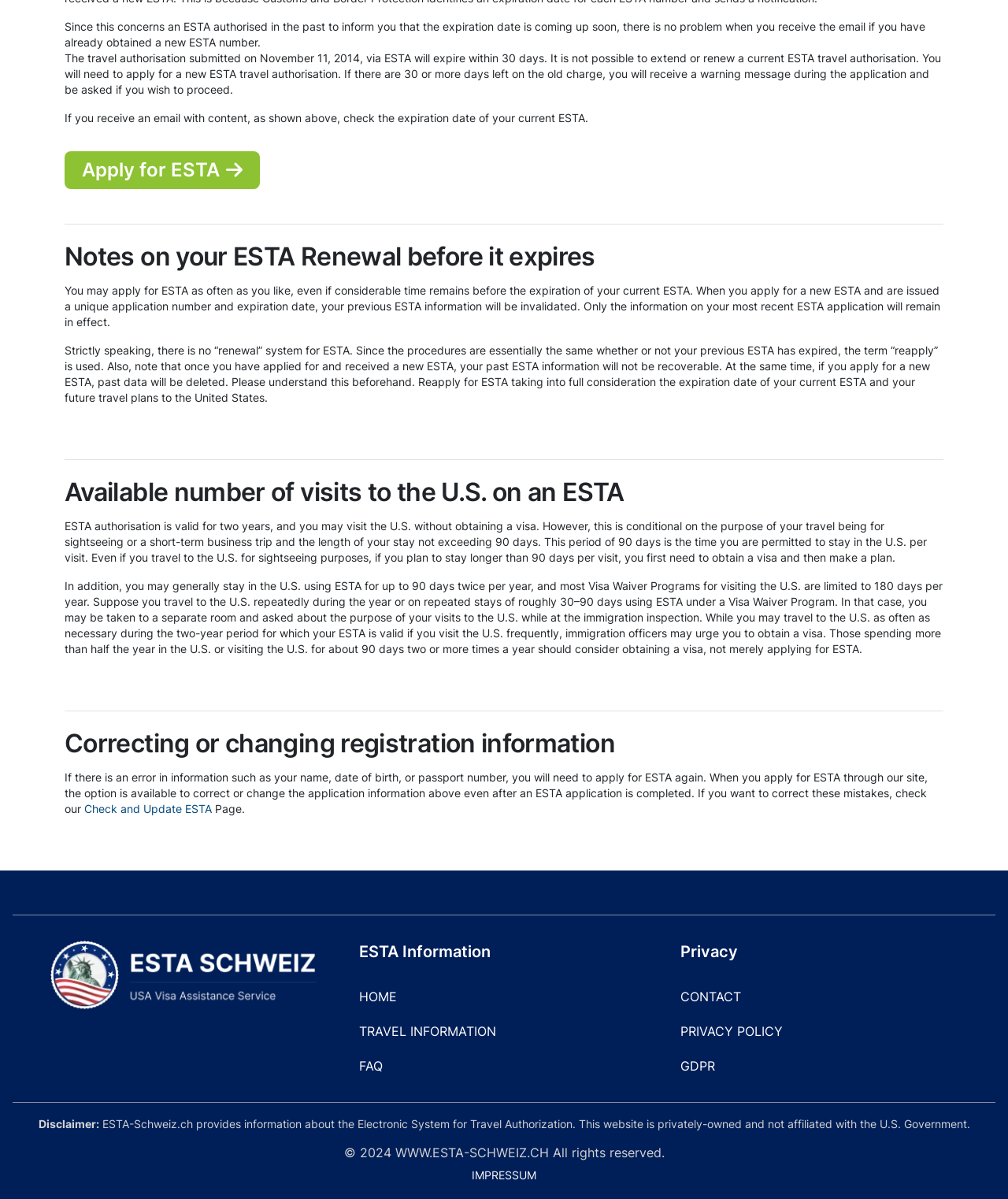Specify the bounding box coordinates of the area to click in order to execute this command: 'Apply for ESTA'. The coordinates should consist of four float numbers ranging from 0 to 1, and should be formatted as [left, top, right, bottom].

[0.064, 0.126, 0.258, 0.157]